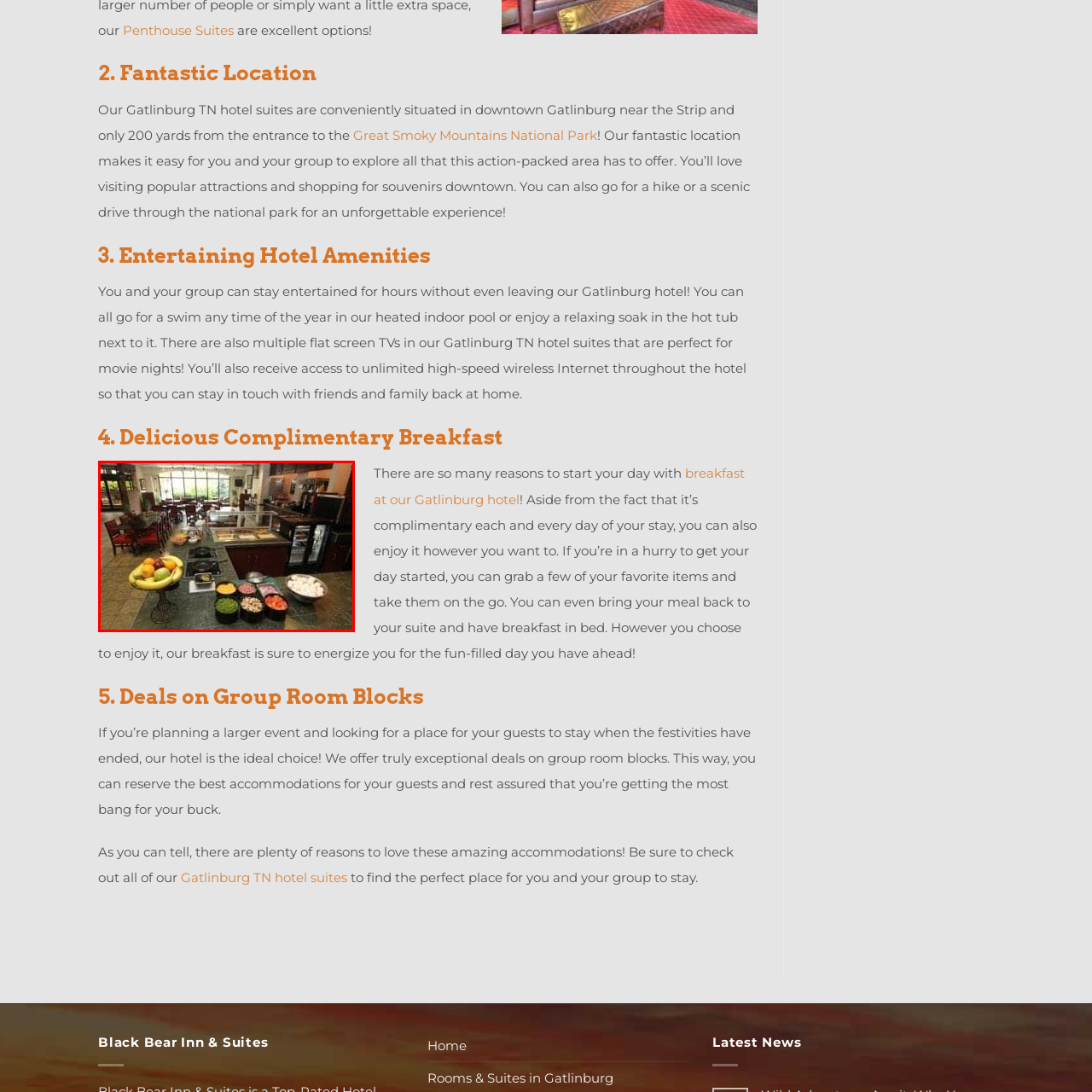What is the purpose of the breakfast area?
Inspect the image enclosed in the red bounding box and provide a thorough answer based on the information you see.

The question asks about the purpose of the breakfast area. As stated in the caption, 'the image showcases a vibrant breakfast area at the Black Bear Inn & Suites, designed to provide guests with a delightful start to their day'. Therefore, the answer is to provide a delightful start to the day.